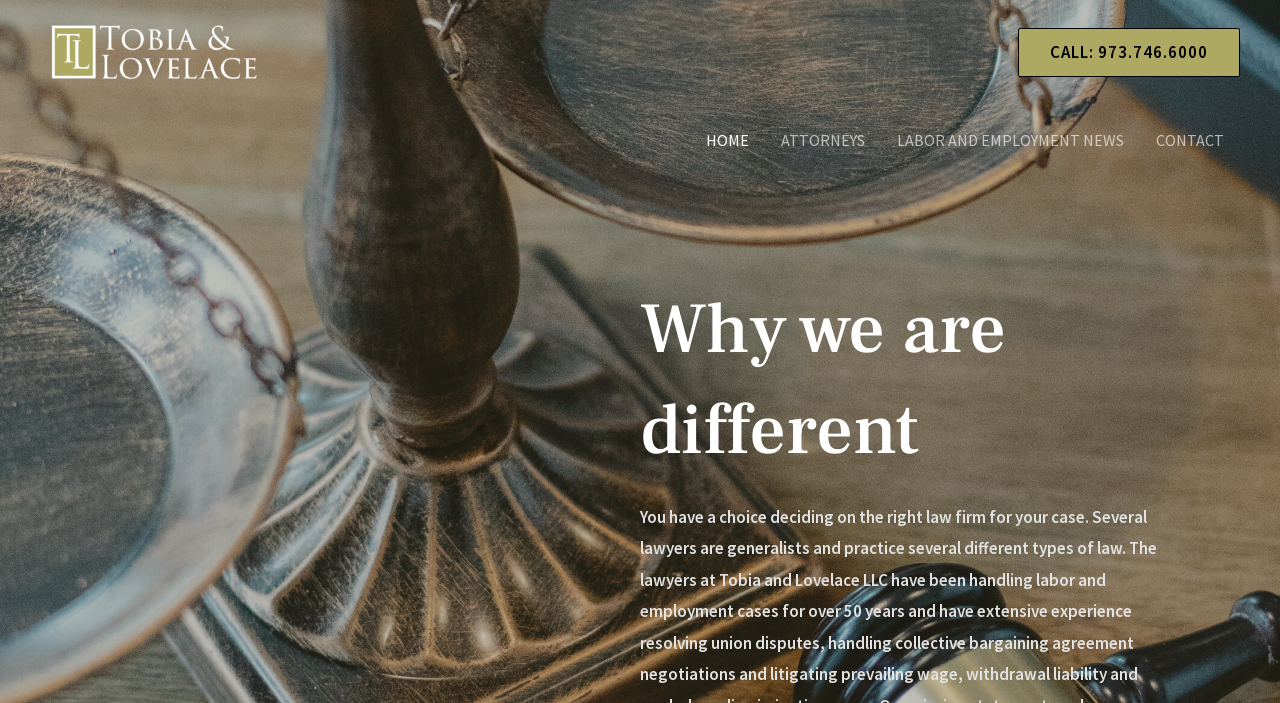Respond to the following query with just one word or a short phrase: 
What is the title of the subheading?

Why we are different